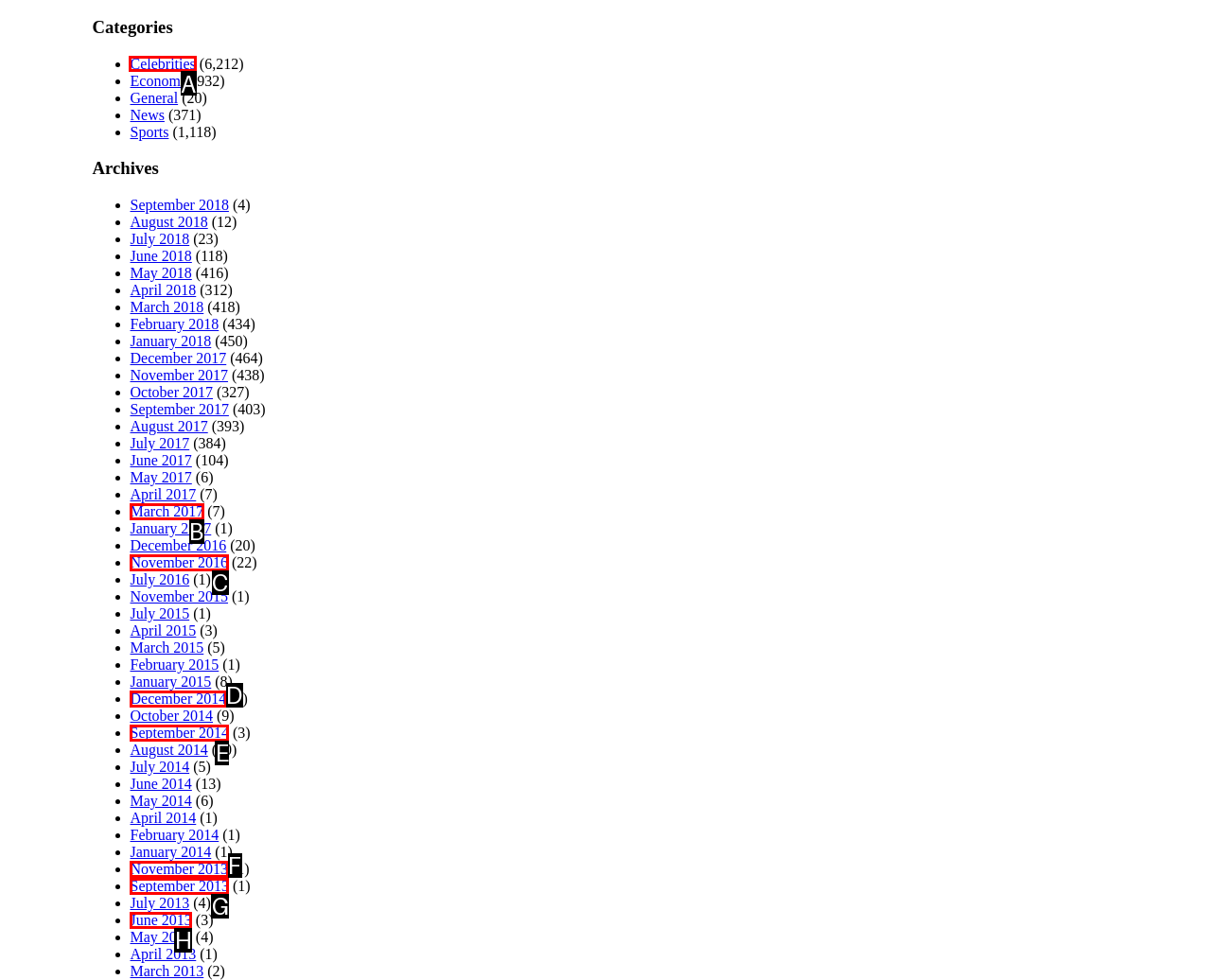Identify the correct lettered option to click in order to perform this task: Click on Celebrities. Respond with the letter.

A